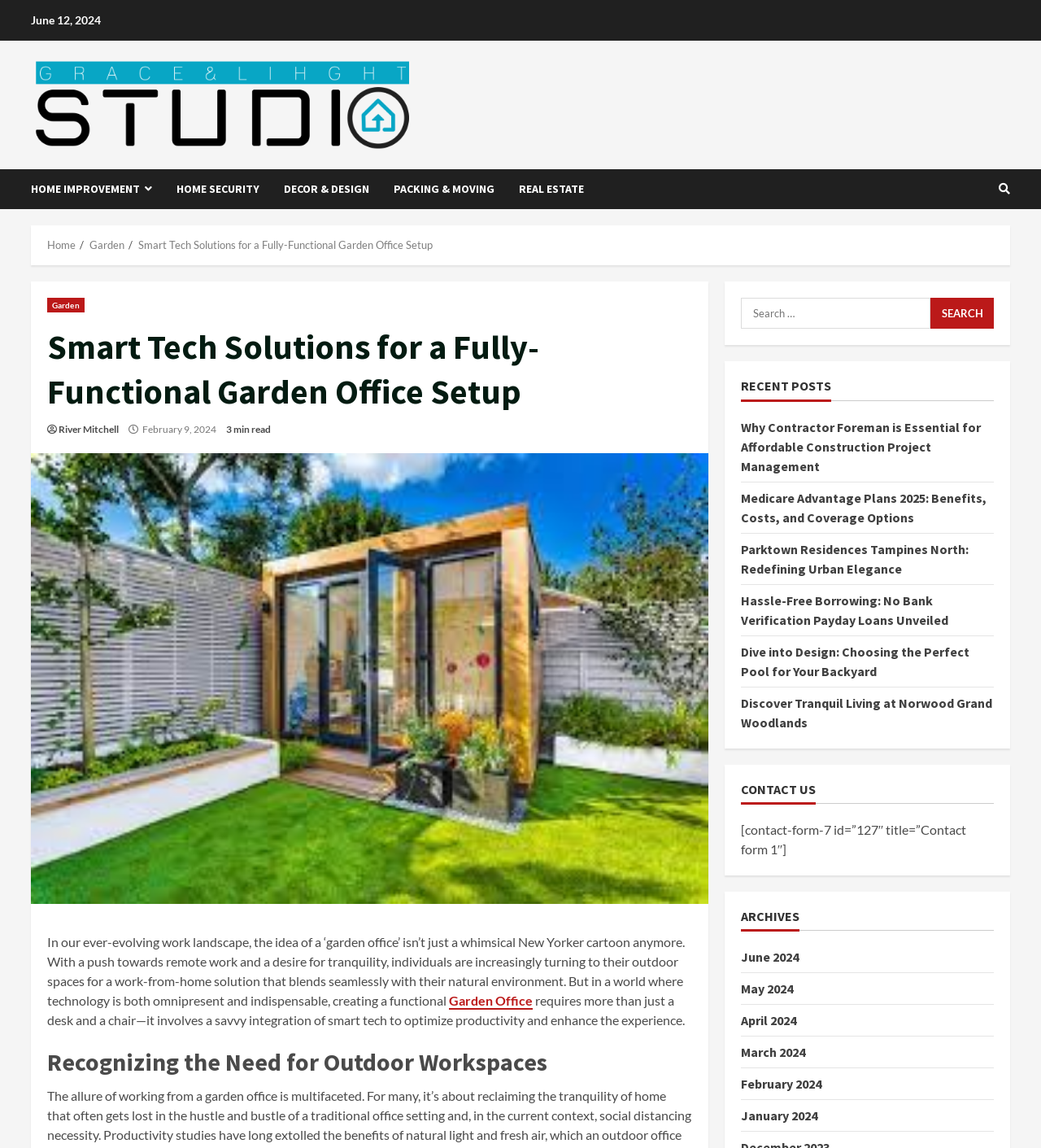Generate the text content of the main headline of the webpage.

Smart Tech Solutions for a Fully-Functional Garden Office Setup